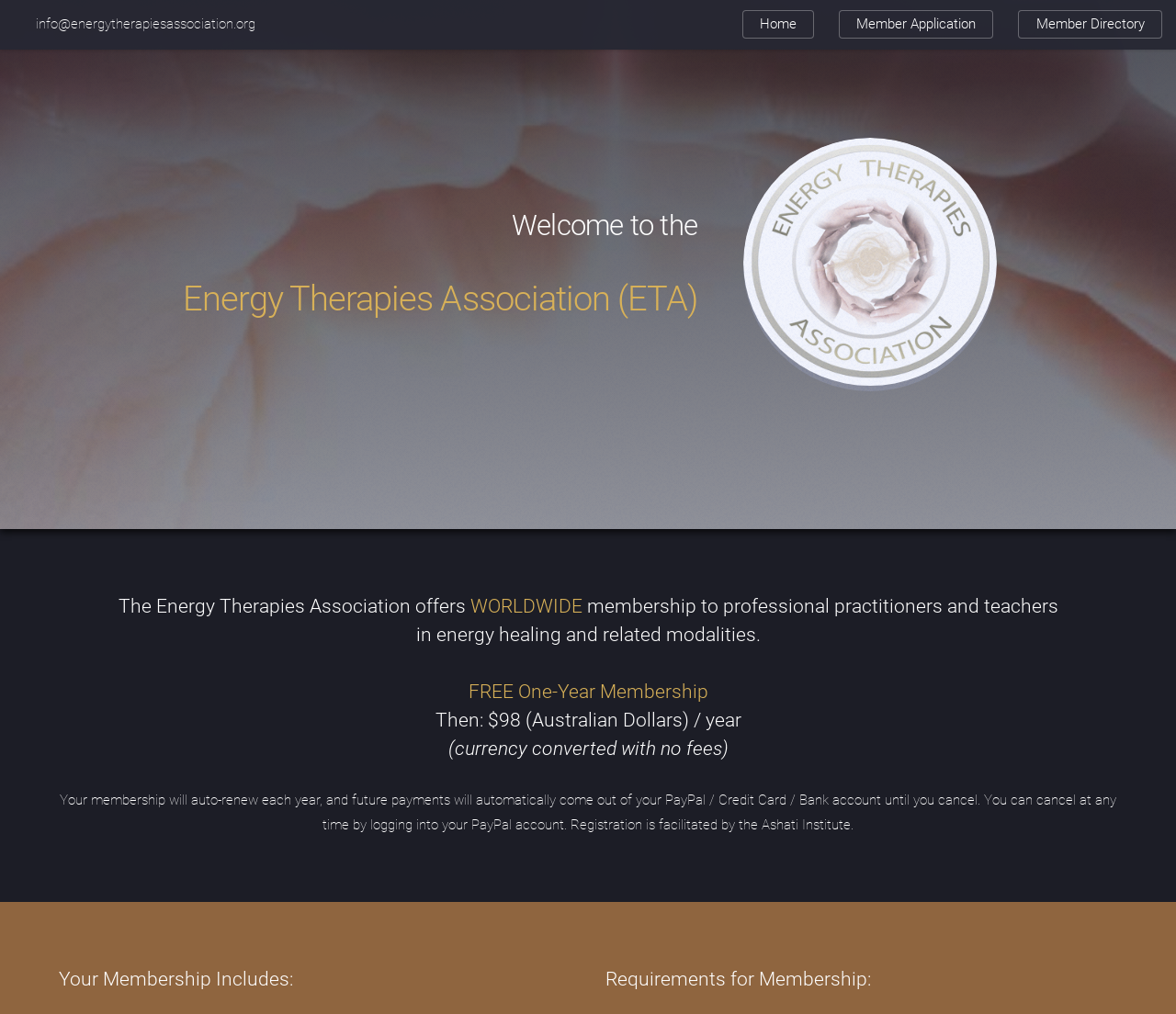Provide the bounding box coordinates of the HTML element this sentence describes: "Member Directory". The bounding box coordinates consist of four float numbers between 0 and 1, i.e., [left, top, right, bottom].

[0.866, 0.01, 0.988, 0.038]